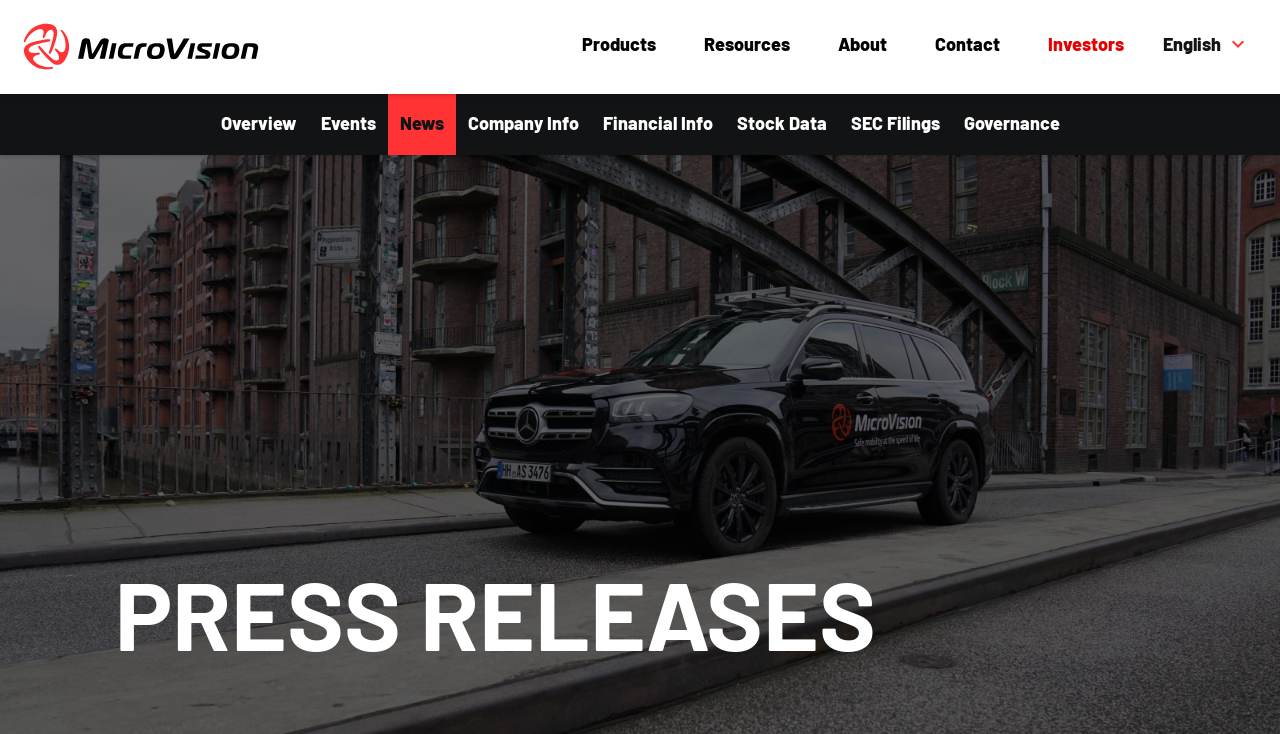Determine the bounding box coordinates of the section I need to click to execute the following instruction: "click on Skip to main content". Provide the coordinates as four float numbers between 0 and 1, i.e., [left, top, right, bottom].

[0.0, 0.0, 0.155, 0.056]